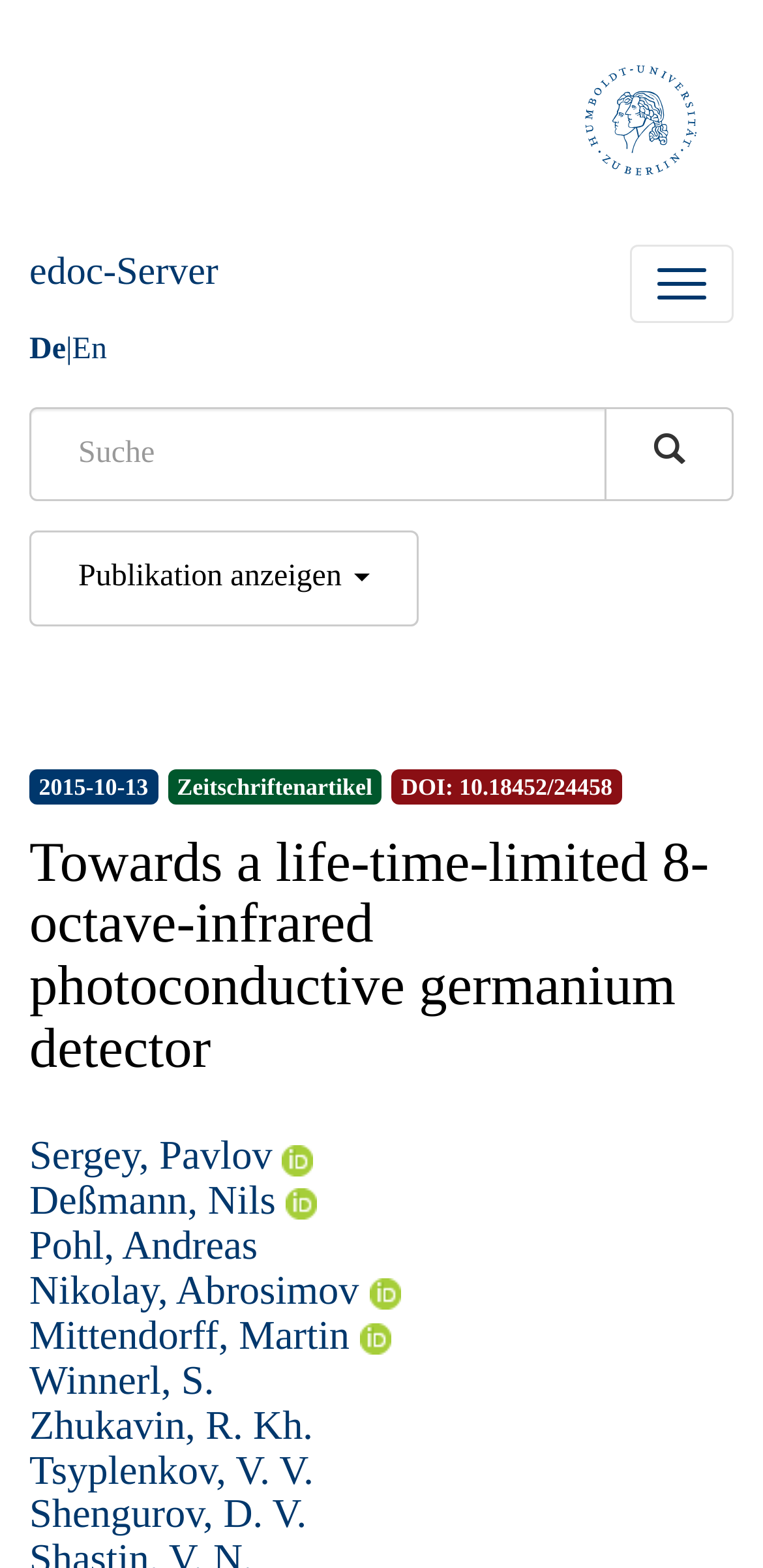Bounding box coordinates should be in the format (top-left x, top-left y, bottom-right x, bottom-right y) and all values should be floating point numbers between 0 and 1. Determine the bounding box coordinate for the UI element described as: parent_node: Sergey, Pavlov

[0.357, 0.723, 0.411, 0.752]